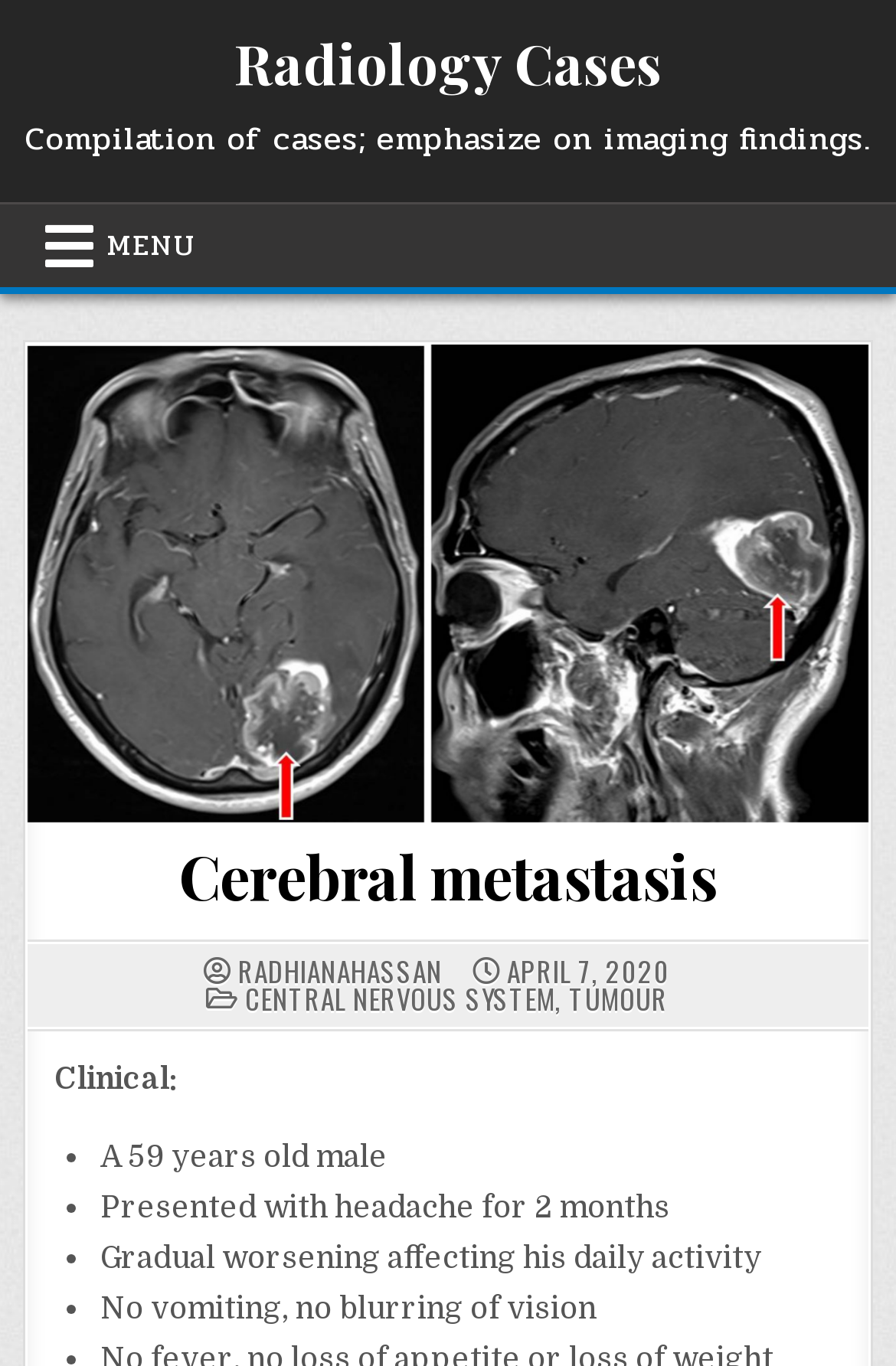Answer in one word or a short phrase: 
What is the patient's age?

59 years old